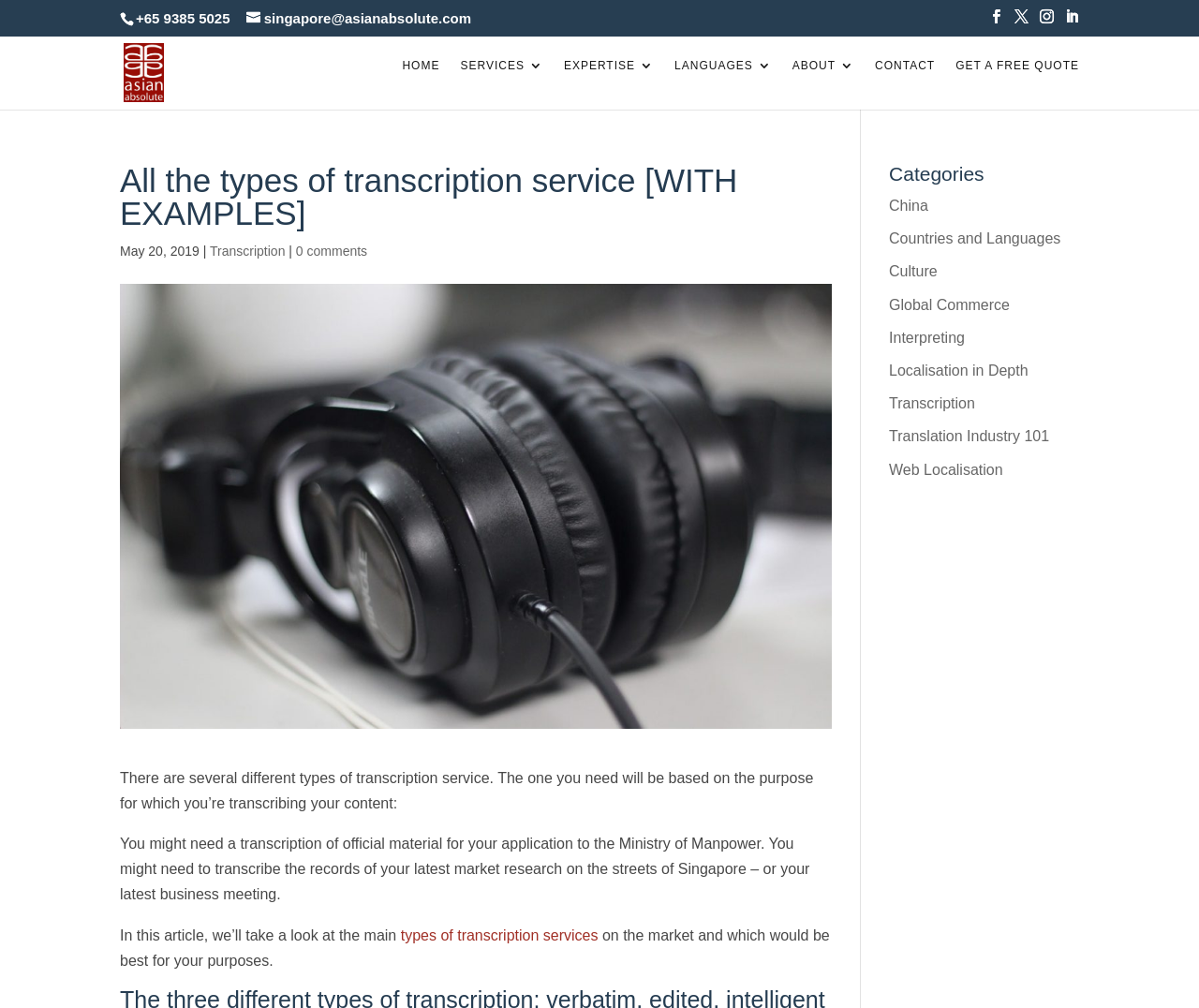What is the purpose of transcribing content according to the webpage?
Please craft a detailed and exhaustive response to the question.

I read the static text element that says 'There are several different types of transcription service. The one you need will be based on the purpose for which you’re transcribing your content:'.